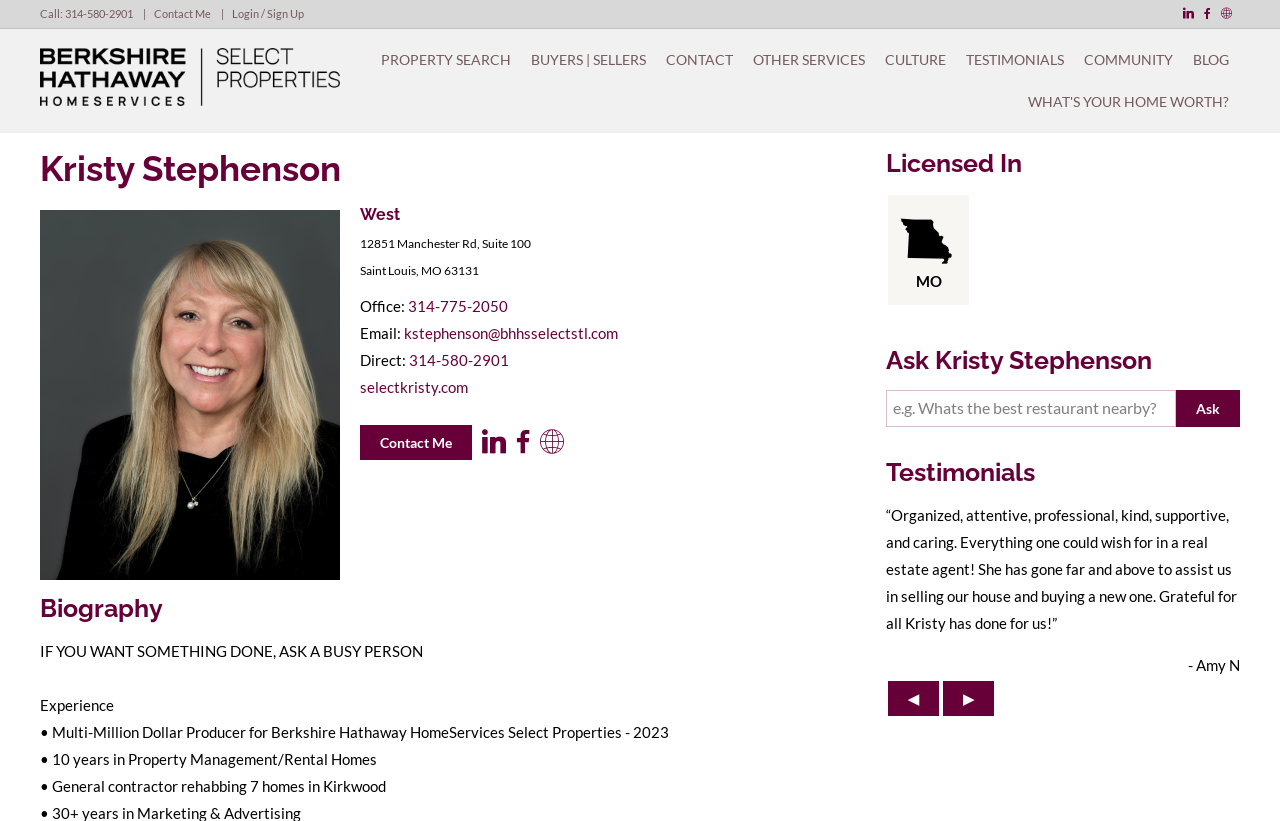Please identify the bounding box coordinates of the element's region that I should click in order to complete the following instruction: "Ask Kristy Stephenson a question". The bounding box coordinates consist of four float numbers between 0 and 1, i.e., [left, top, right, bottom].

[0.692, 0.475, 0.919, 0.52]